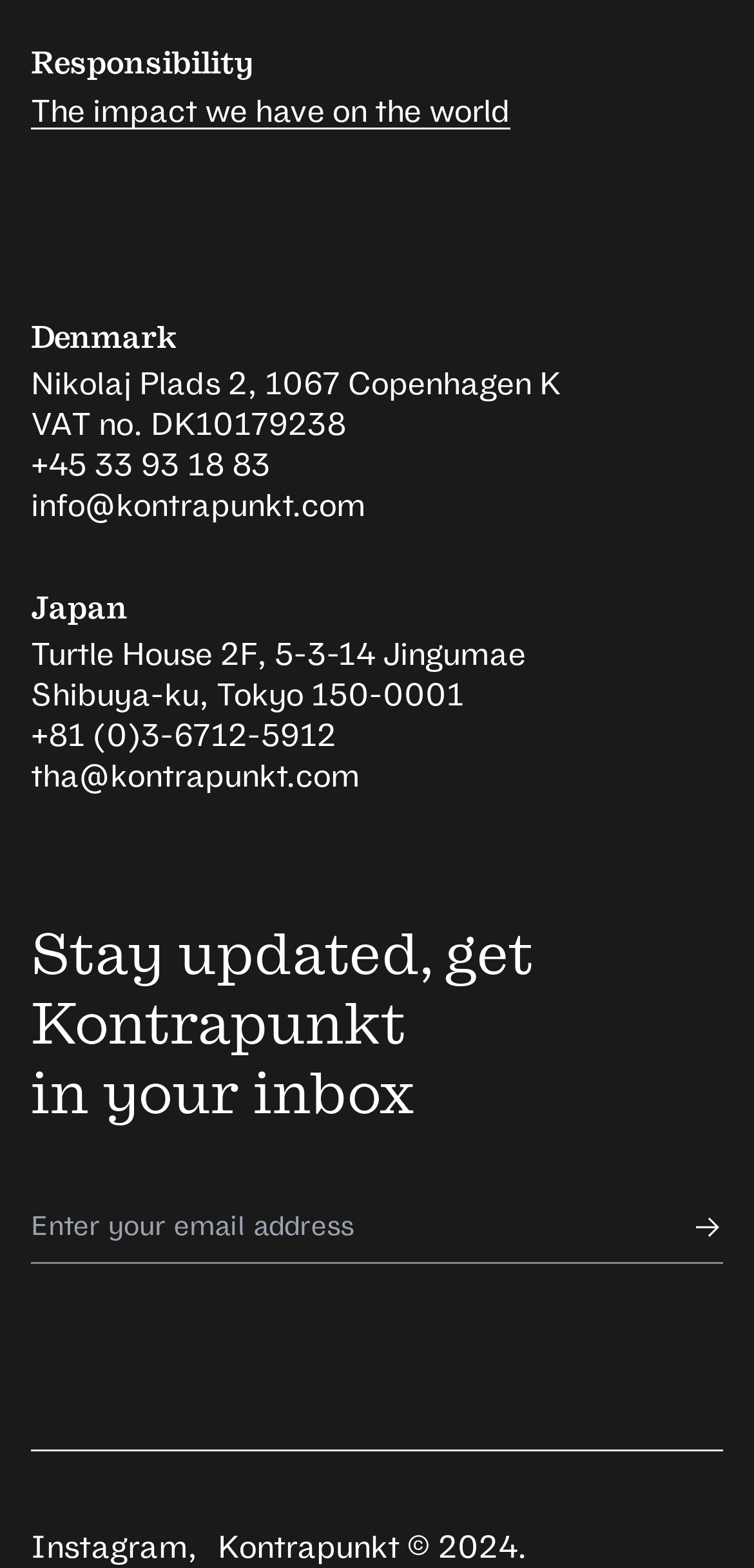Show me the bounding box coordinates of the clickable region to achieve the task as per the instruction: "Follow Kontrapunkt on Instagram".

[0.041, 0.977, 0.249, 0.997]